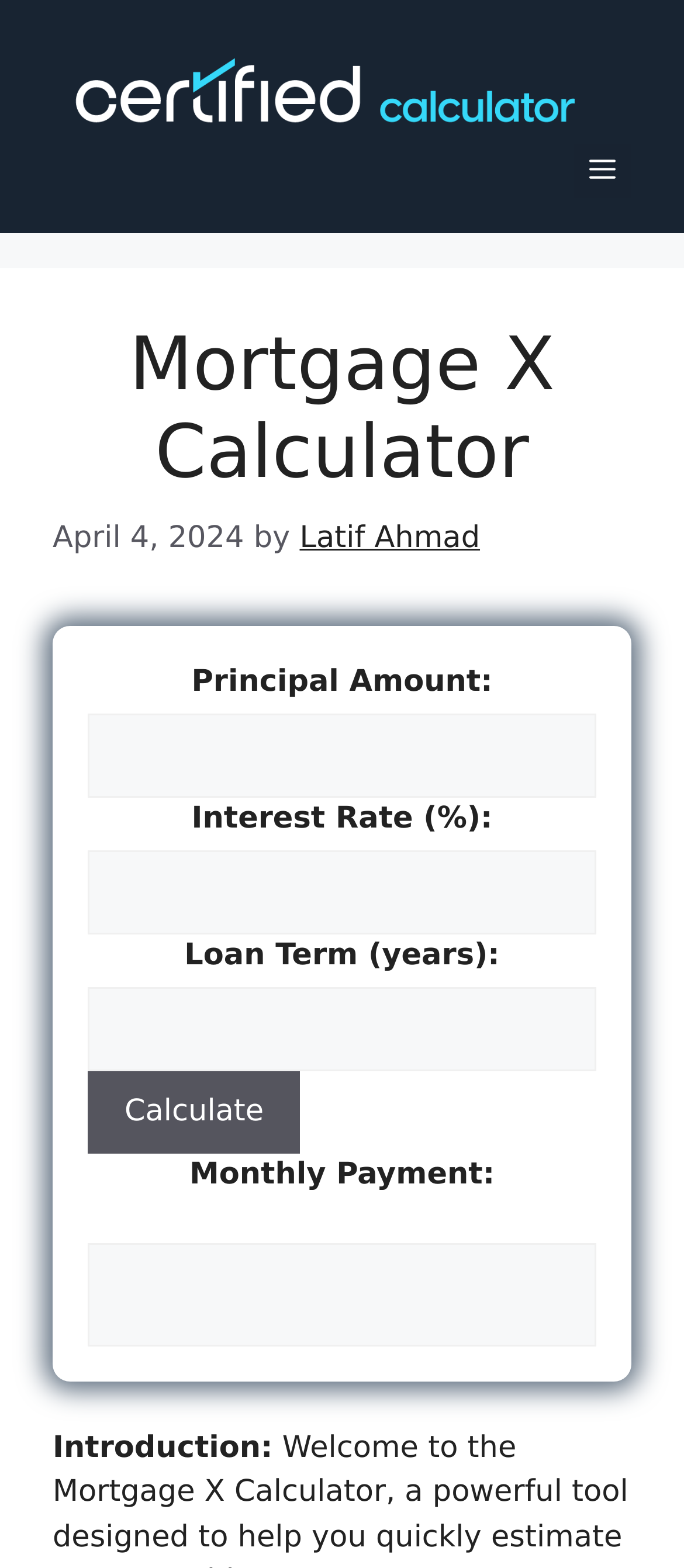Pinpoint the bounding box coordinates of the element that must be clicked to accomplish the following instruction: "Enter principal amount". The coordinates should be in the format of four float numbers between 0 and 1, i.e., [left, top, right, bottom].

[0.128, 0.455, 0.872, 0.509]